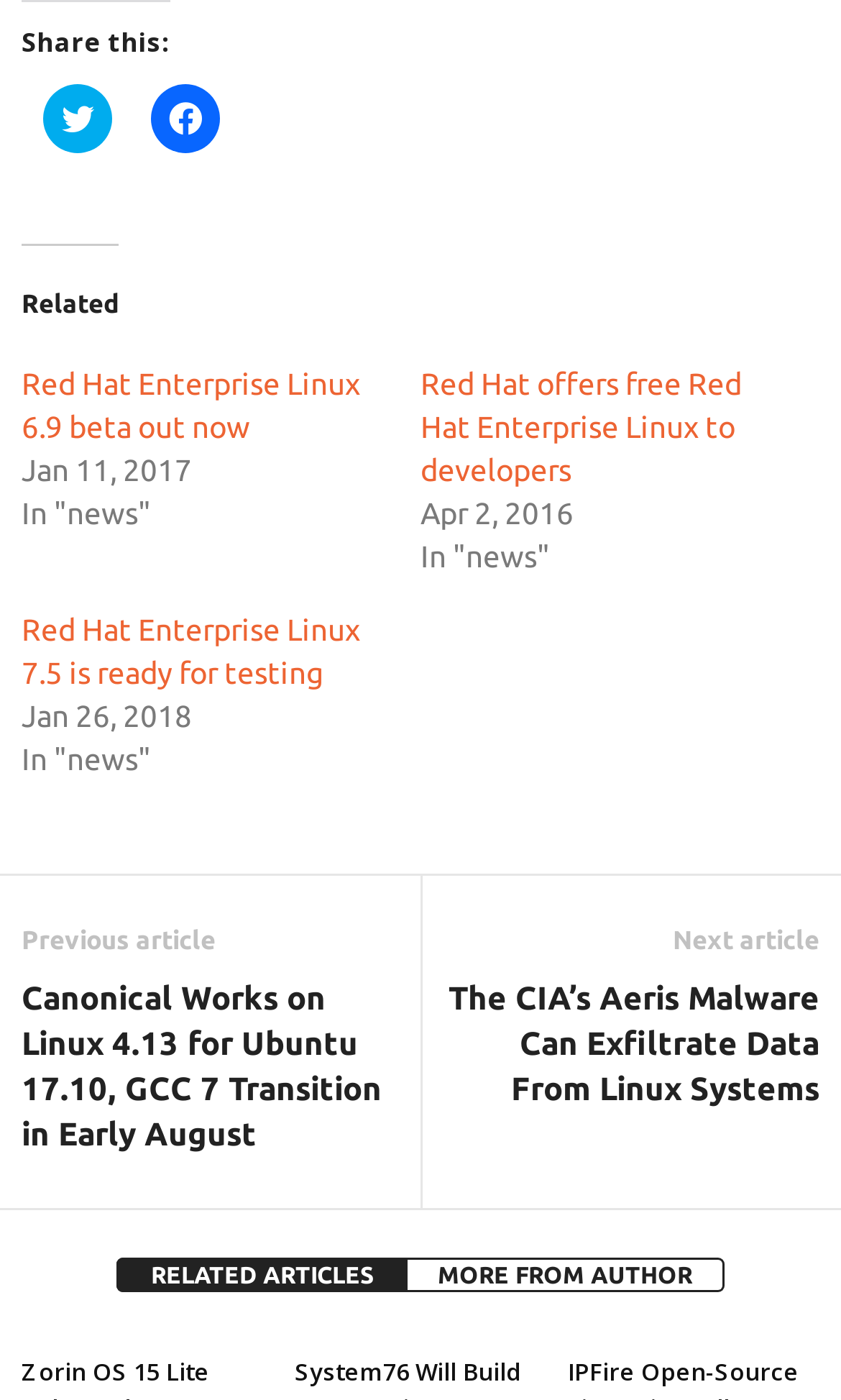Please specify the coordinates of the bounding box for the element that should be clicked to carry out this instruction: "Read more from author". The coordinates must be four float numbers between 0 and 1, formatted as [left, top, right, bottom].

[0.485, 0.899, 0.862, 0.924]